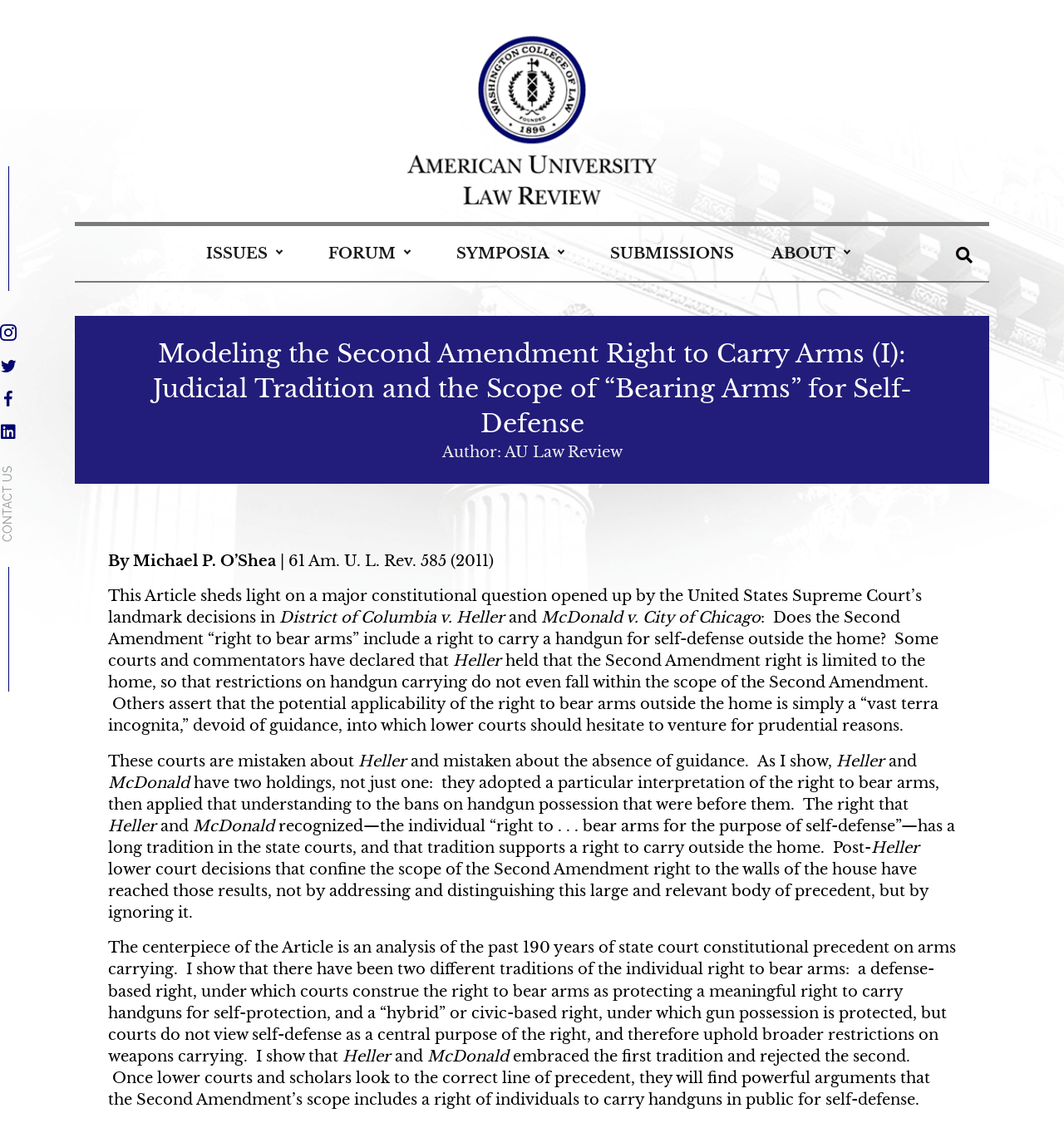Using the given description, provide the bounding box coordinates formatted as (top-left x, top-left y, bottom-right x, bottom-right y), with all values being floating point numbers between 0 and 1. Description: alt="new-logo-min" title="new-logo-min"

[0.383, 0.097, 0.617, 0.113]